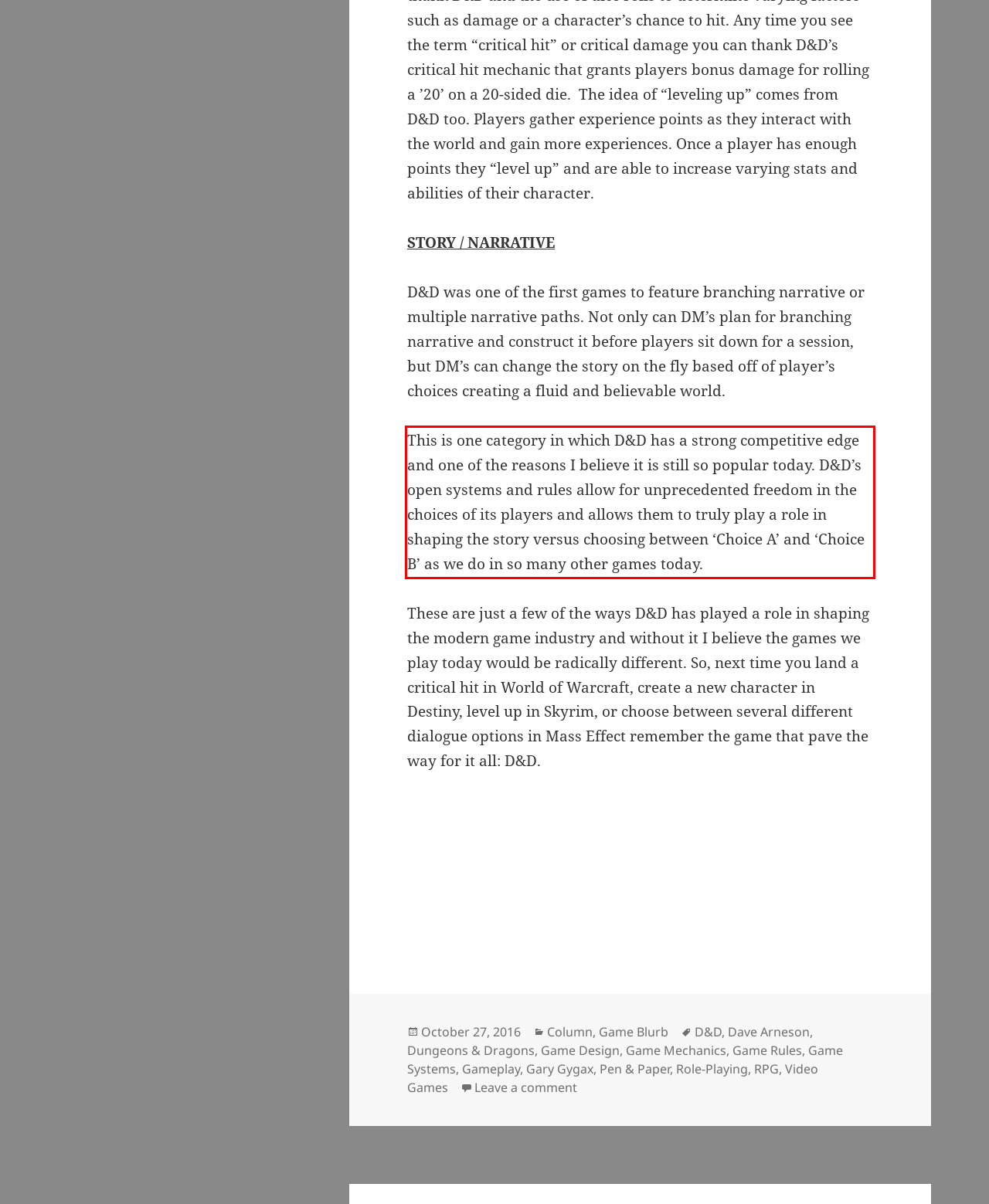Within the screenshot of the webpage, locate the red bounding box and use OCR to identify and provide the text content inside it.

This is one category in which D&D has a strong competitive edge and one of the reasons I believe it is still so popular today. D&D’s open systems and rules allow for unprecedented freedom in the choices of its players and allows them to truly play a role in shaping the story versus choosing between ‘Choice A’ and ‘Choice B’ as we do in so many other games today.